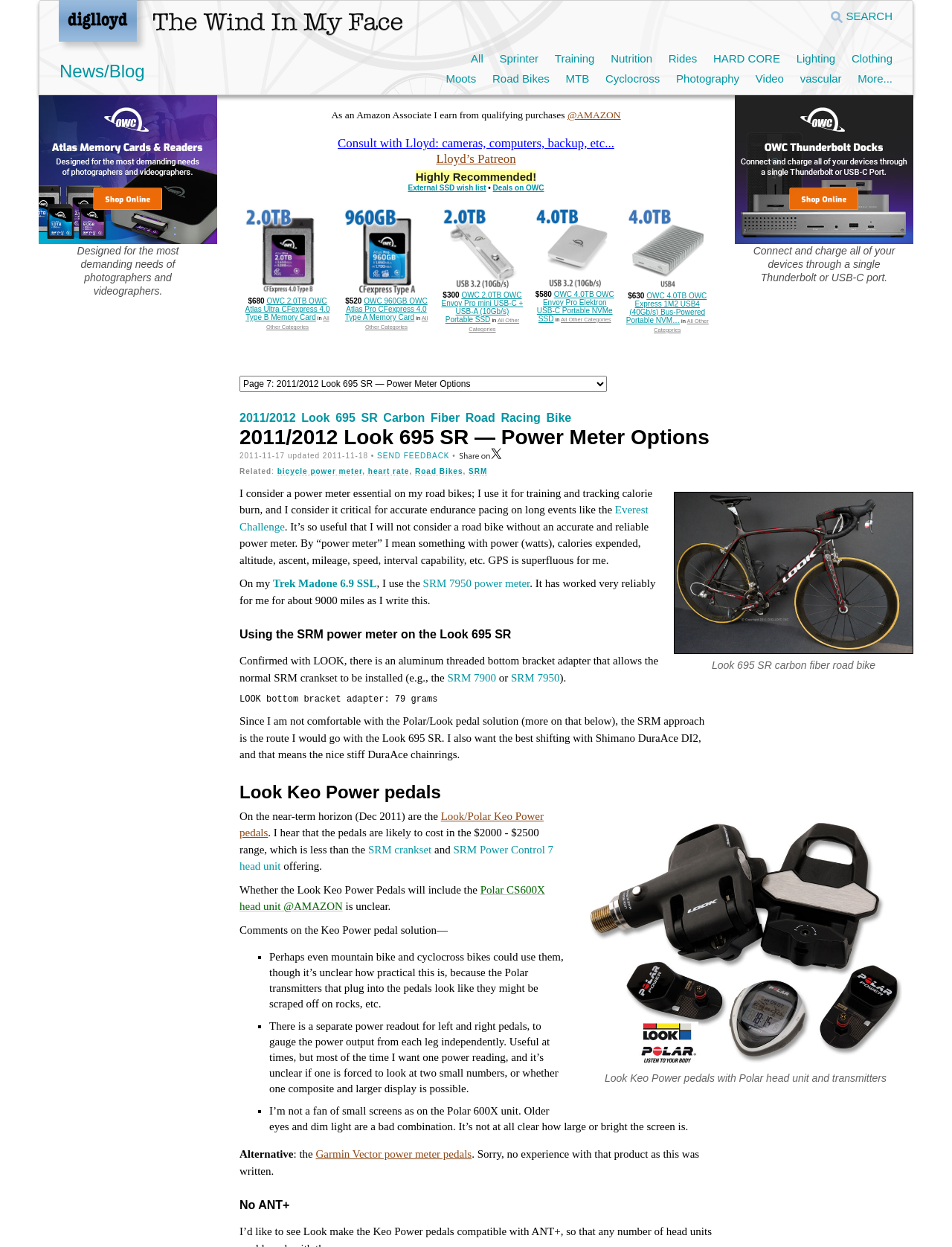Please find and report the bounding box coordinates of the element to click in order to perform the following action: "Check External SSD wish list". The coordinates should be expressed as four float numbers between 0 and 1, in the format [left, top, right, bottom].

[0.429, 0.147, 0.511, 0.154]